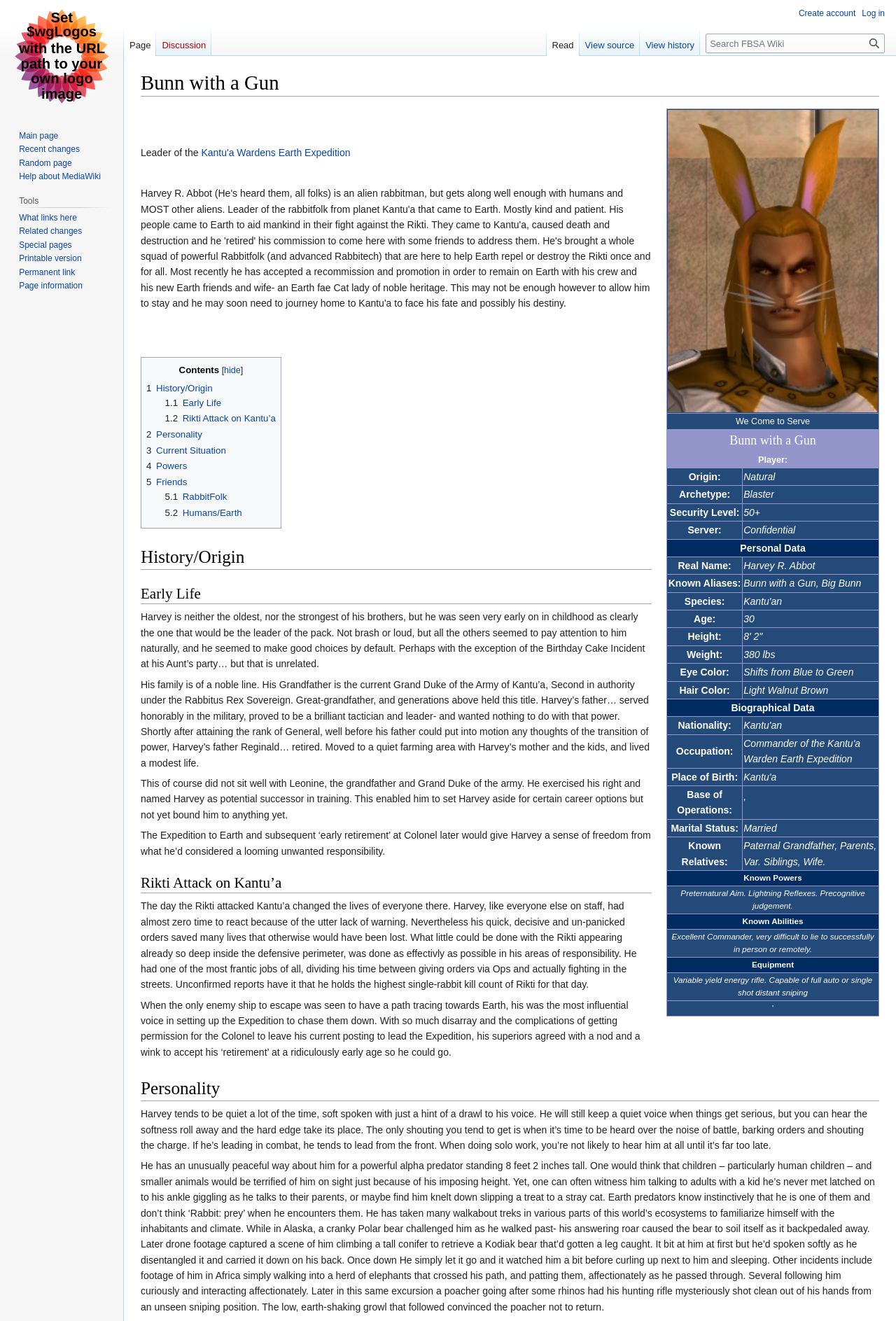What is the main title displayed on this webpage?

Bunn with a Gun